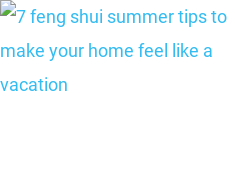Give a thorough caption for the picture.

The image illustrates an article titled "7 Feng Shui Summer Tips to Make Your Home Feel Like a Vacation." It features vibrant graphics that evoke a sense of relaxation and enjoyment within a home setting. The accompanying text highlights the theme of incorporating Feng Shui principles during the summer months, aiming to create a refreshing and vacation-like atmosphere in one's living space. This engaging content promises insights into enhancing home aesthetics and well-being through simple yet effective Feng Shui practices.